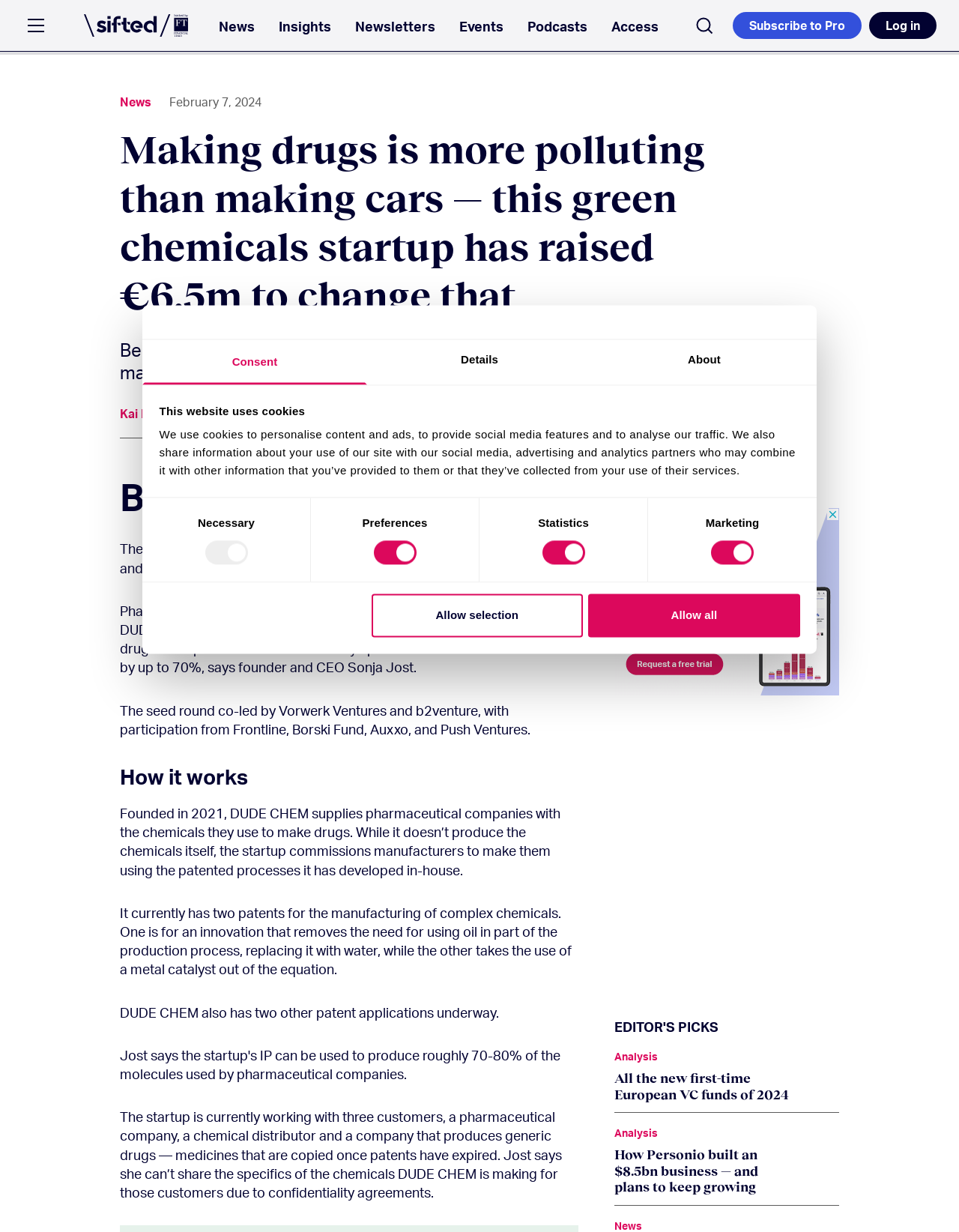Show the bounding box coordinates for the HTML element described as: "Podcasts".

[0.538, 0.003, 0.625, 0.039]